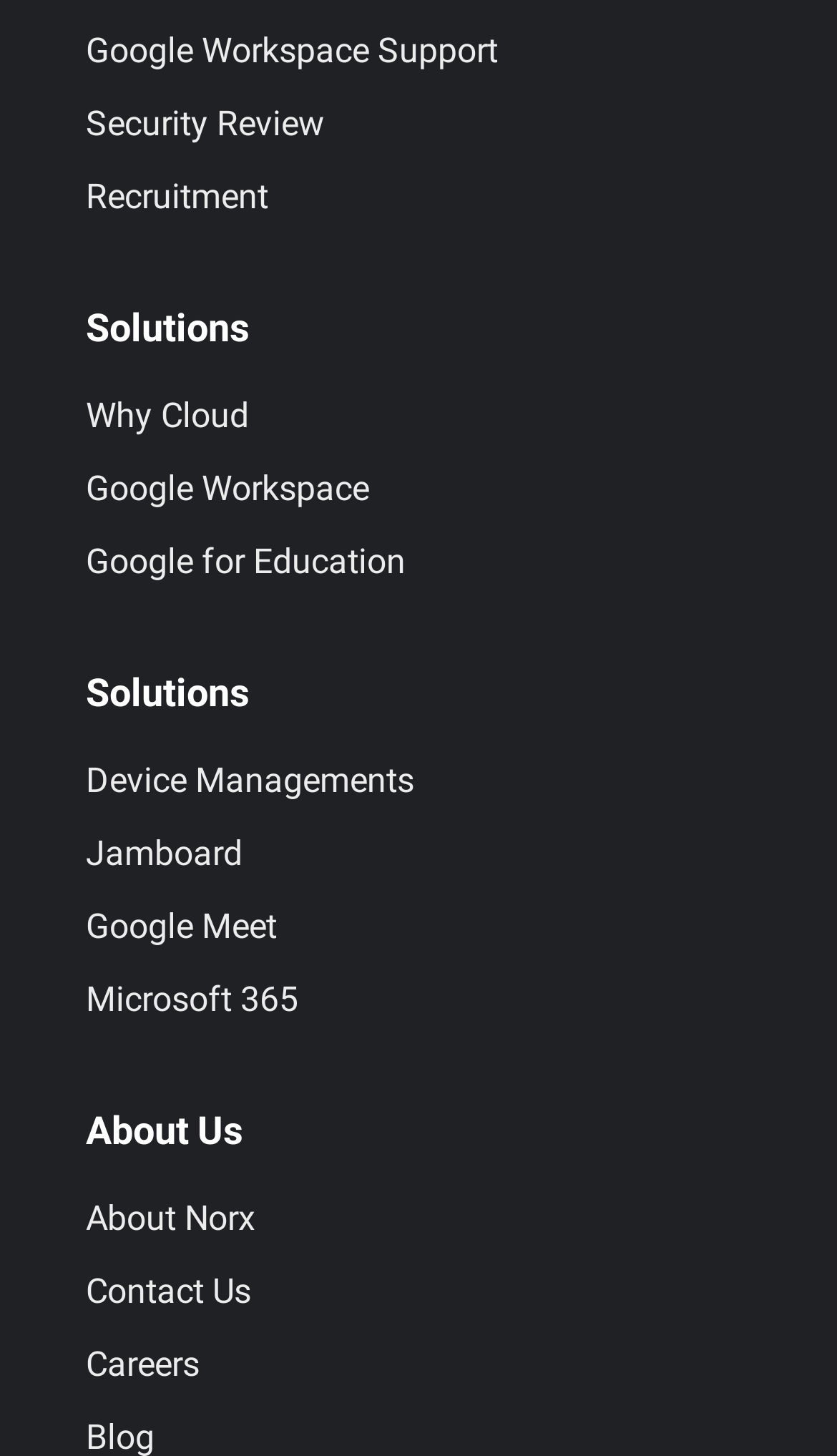Predict the bounding box for the UI component with the following description: "Google Workspace Support".

[0.103, 0.017, 0.897, 0.053]